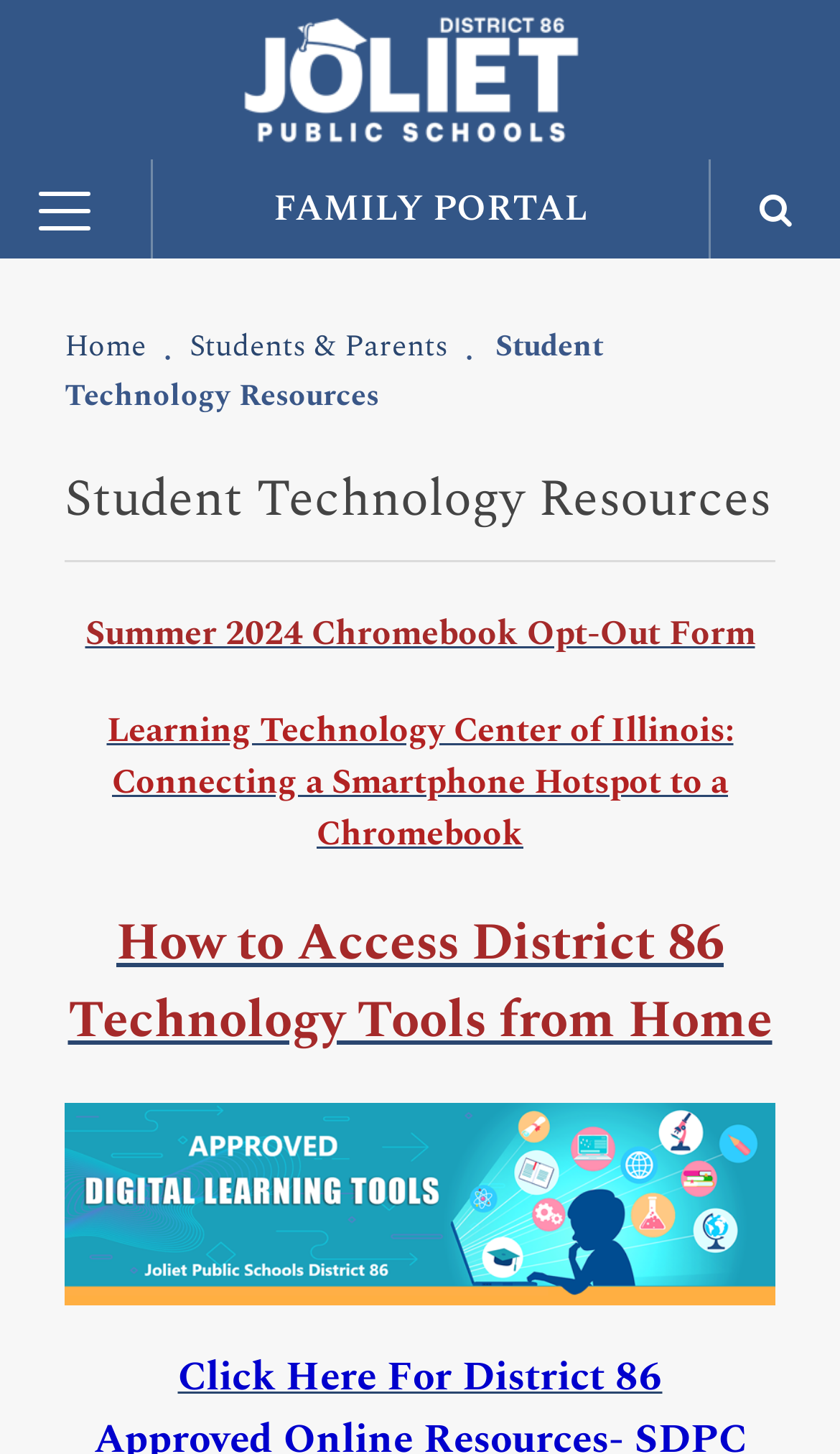Could you provide the bounding box coordinates for the portion of the screen to click to complete this instruction: "Go to the 'FAMILY PORTAL'"?

[0.179, 0.11, 0.846, 0.178]